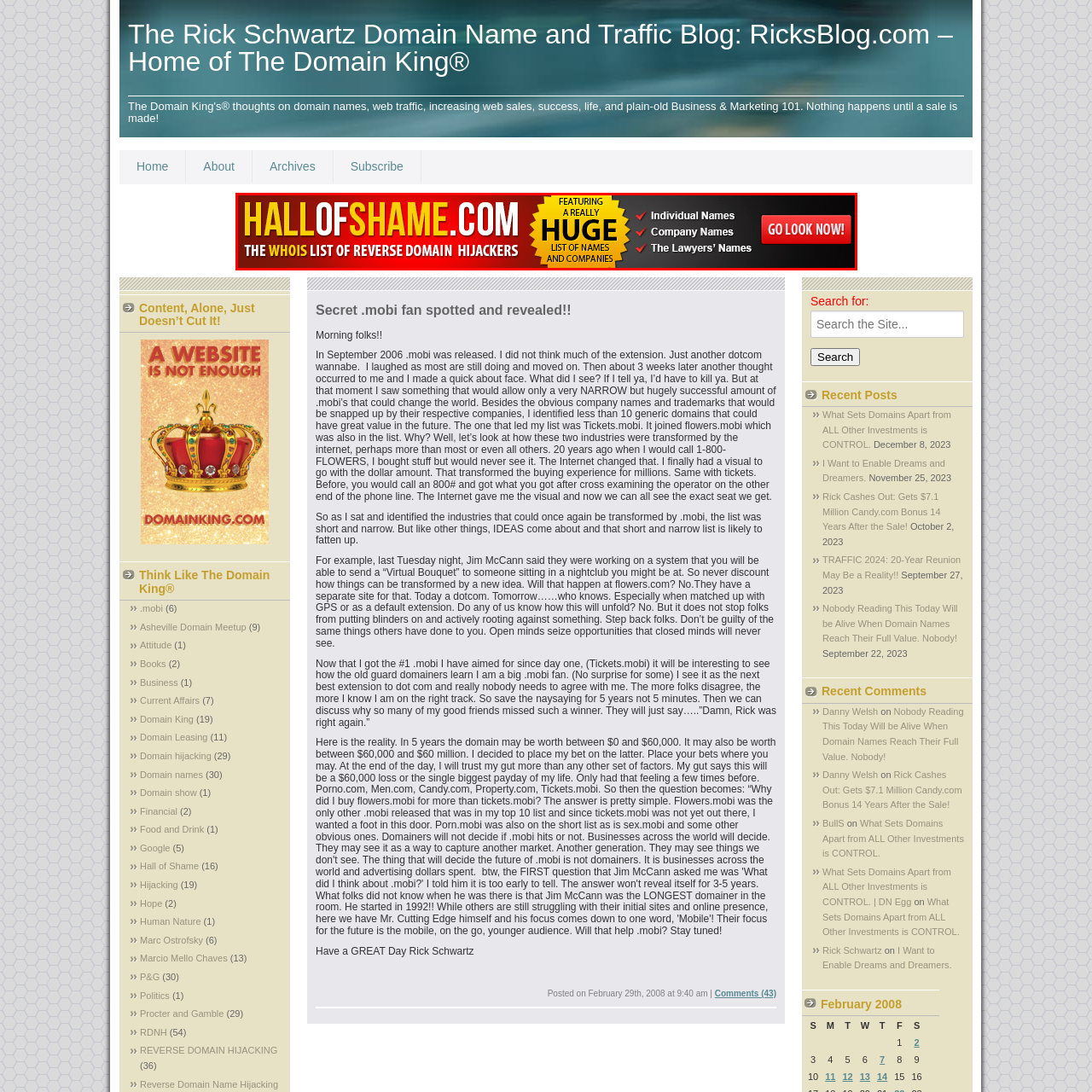Focus on the image encased in the red box and respond to the question with a single word or phrase:
What type of information is listed on the website?

Individual names, company names, and lawyers' names